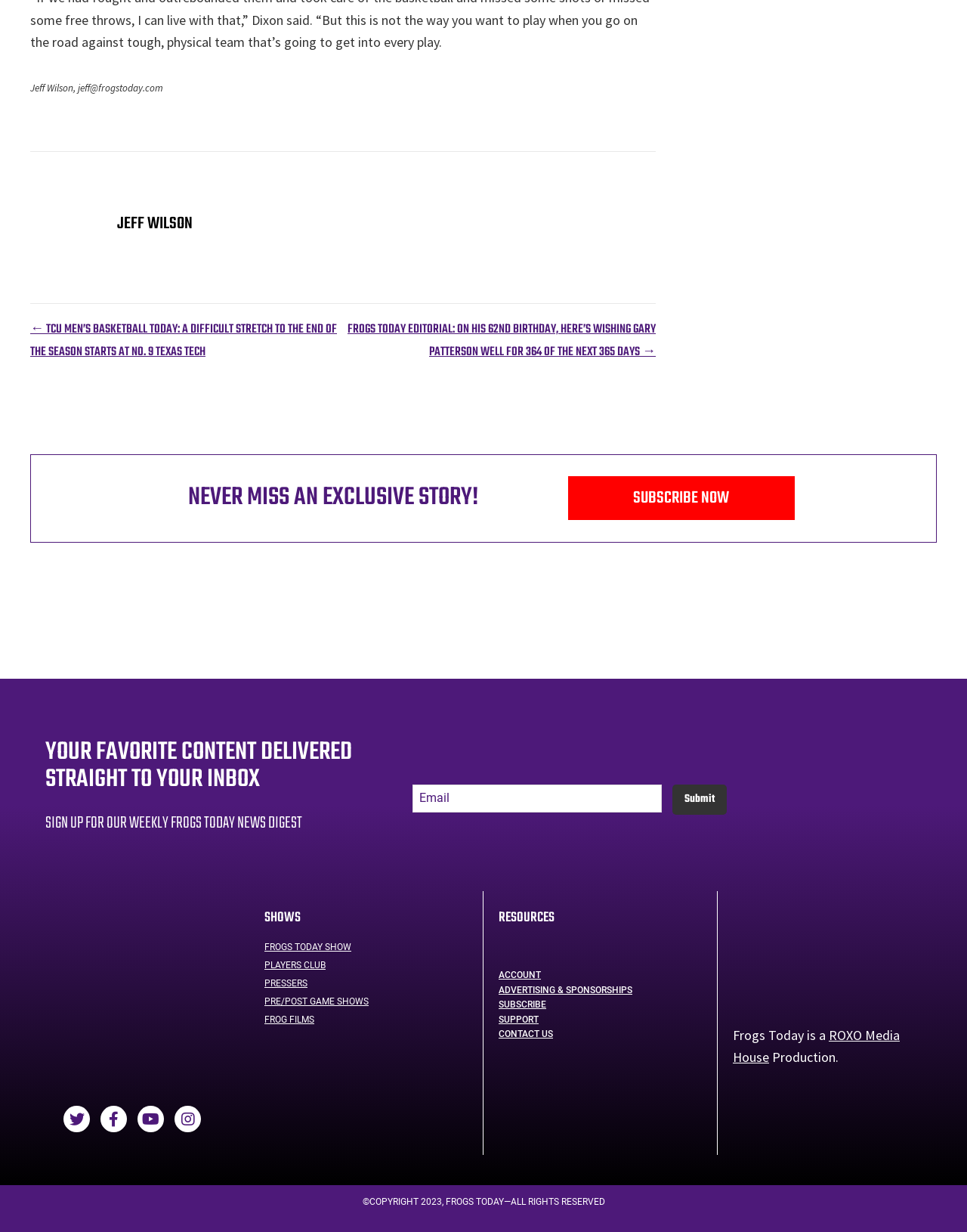What is the name of the company that produces video content for Frogs Today?
Based on the visual content, answer with a single word or a brief phrase.

ROXO Media House